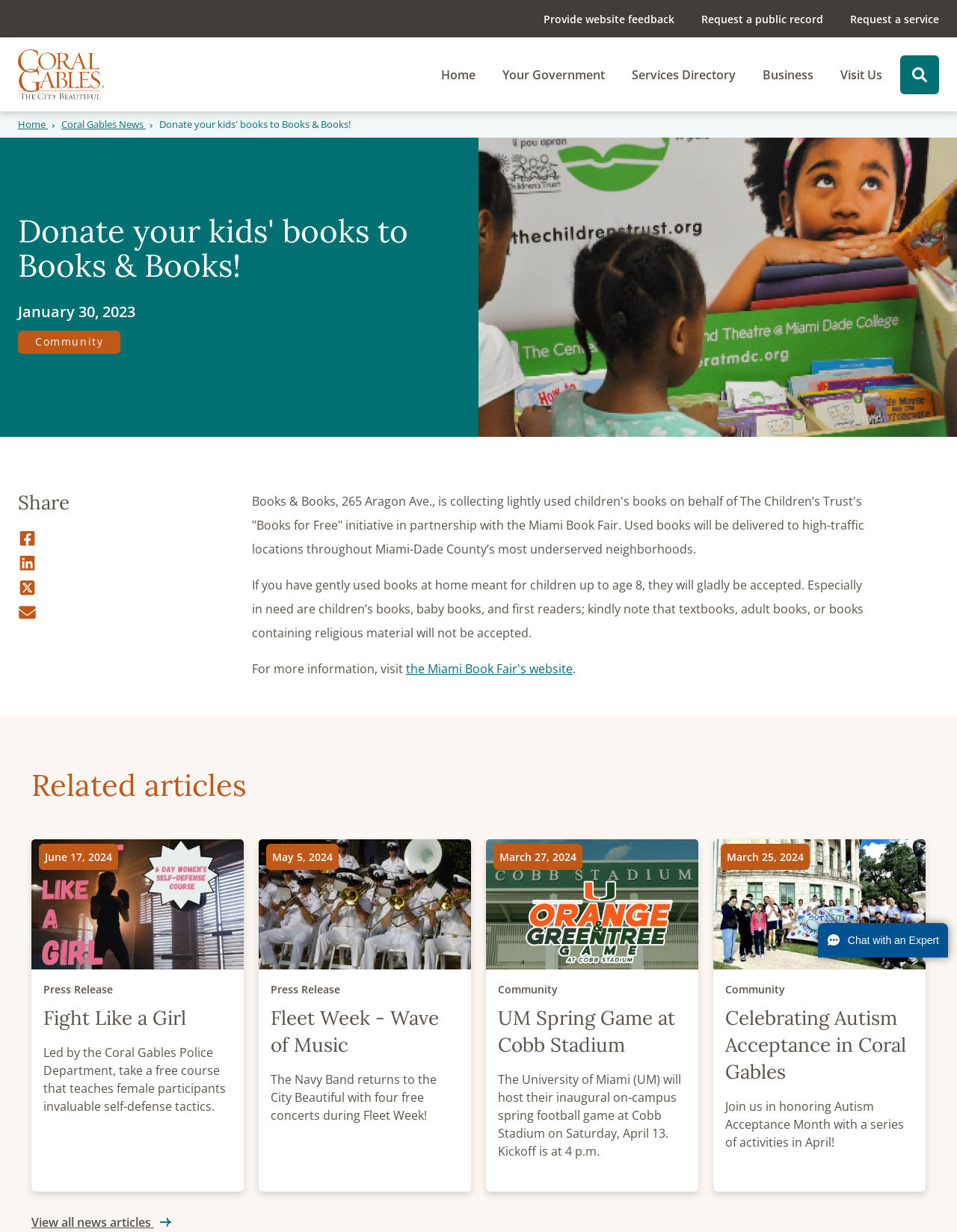Please identify the bounding box coordinates of the region to click in order to complete the task: "View all news articles". The coordinates must be four float numbers between 0 and 1, specified as [left, top, right, bottom].

[0.033, 0.986, 0.179, 0.999]